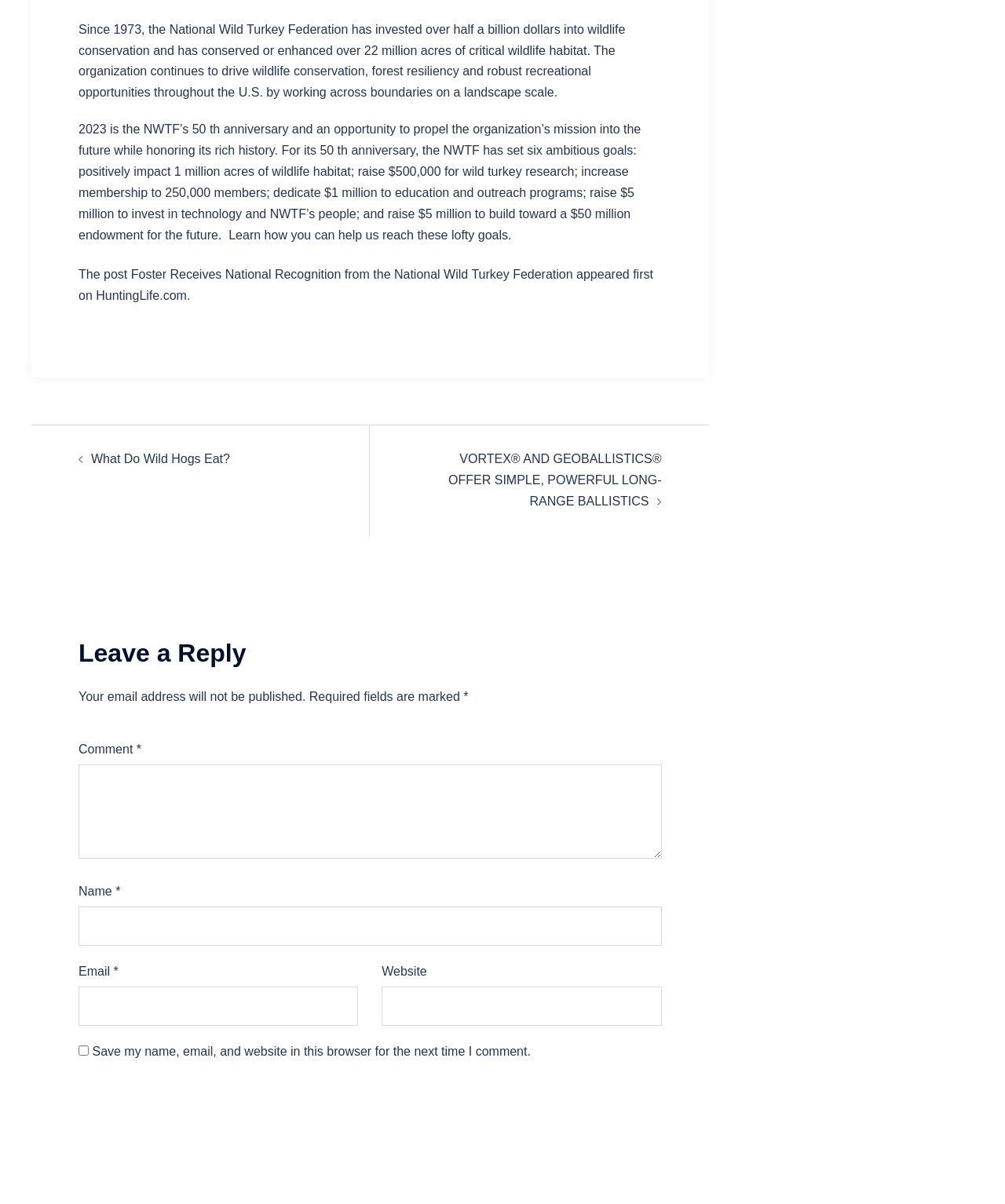Provide a one-word or short-phrase response to the question:
How many textboxes are required on the comment form?

3